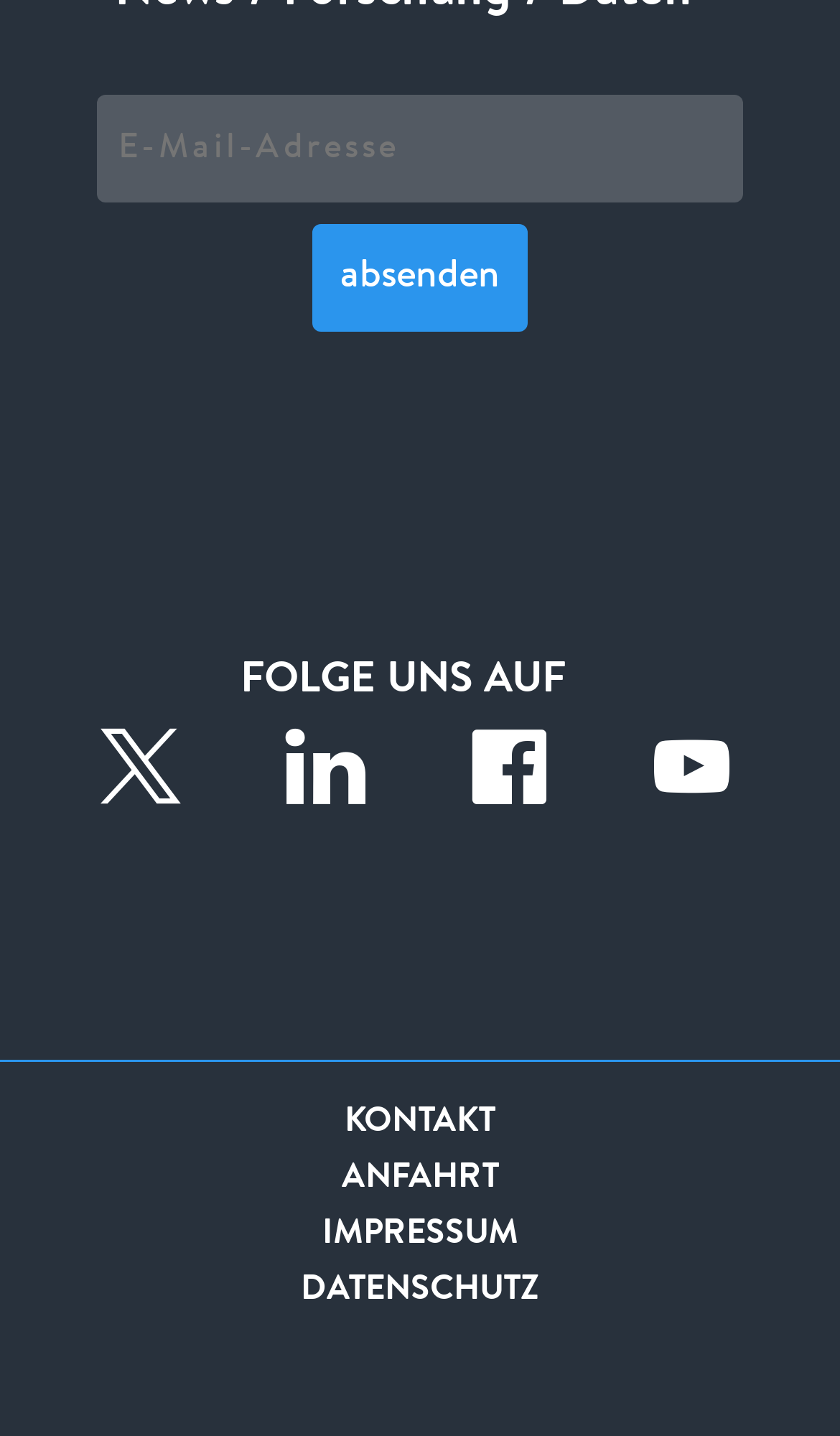Find the bounding box coordinates of the element I should click to carry out the following instruction: "Read data protection policy".

[0.358, 0.886, 0.642, 0.91]